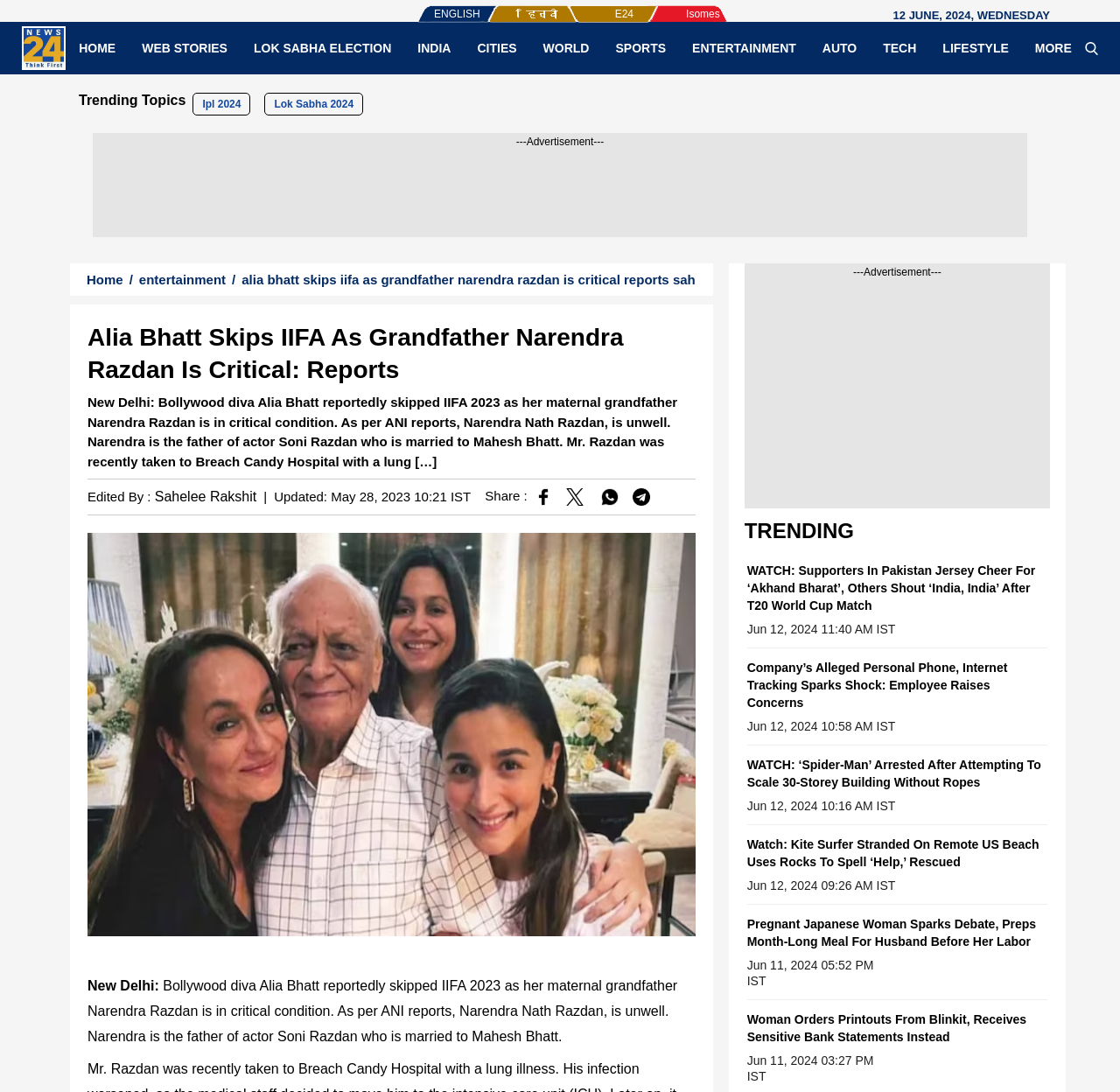Please specify the bounding box coordinates of the clickable region necessary for completing the following instruction: "Click on the 'Alia Bhatt Skips IIFA As Grandfather Narendra Razdan Is Critical: Reports' heading". The coordinates must consist of four float numbers between 0 and 1, i.e., [left, top, right, bottom].

[0.078, 0.295, 0.621, 0.354]